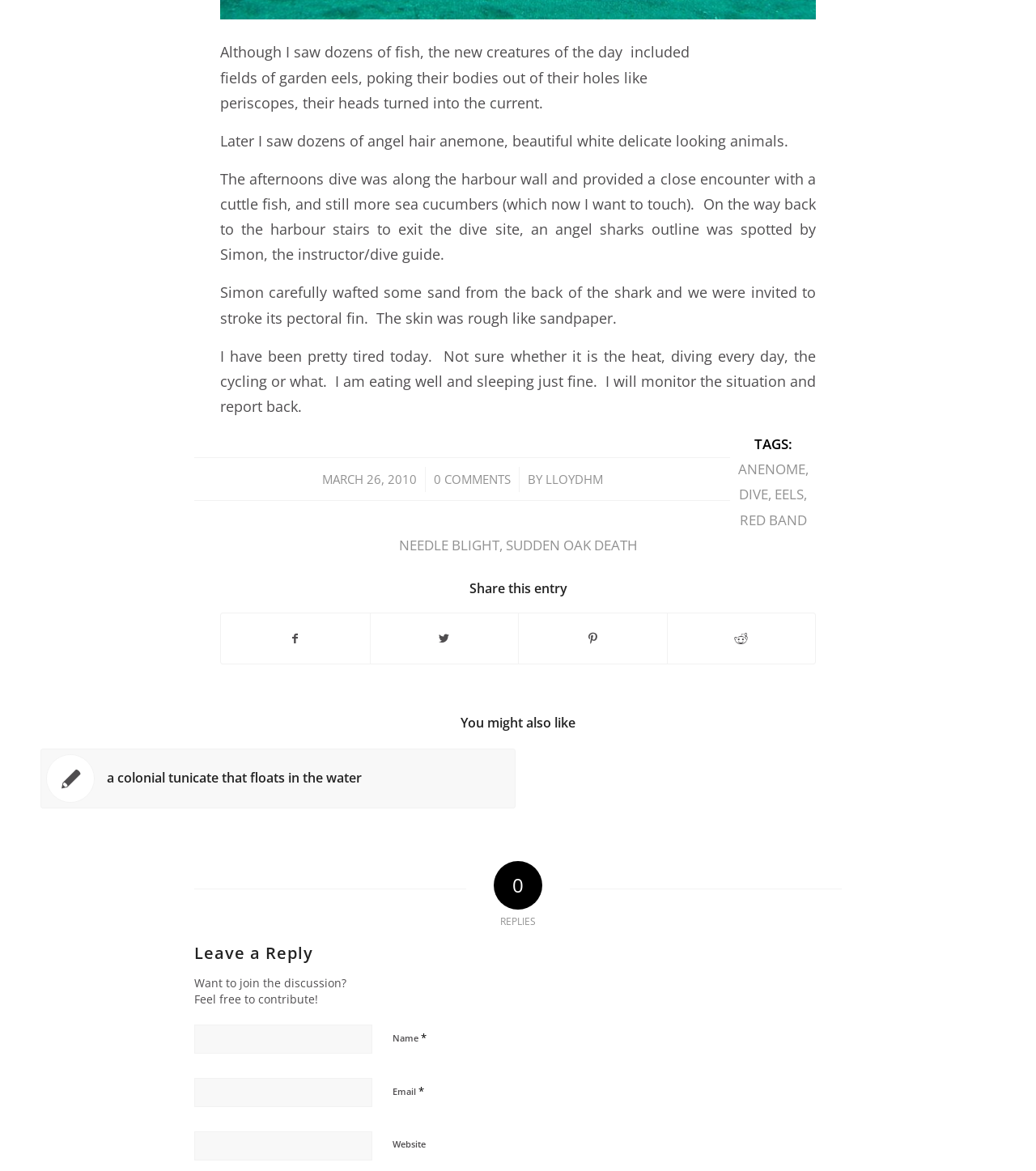Could you indicate the bounding box coordinates of the region to click in order to complete this instruction: "Click on the link to view more about DIVE".

[0.713, 0.414, 0.742, 0.43]